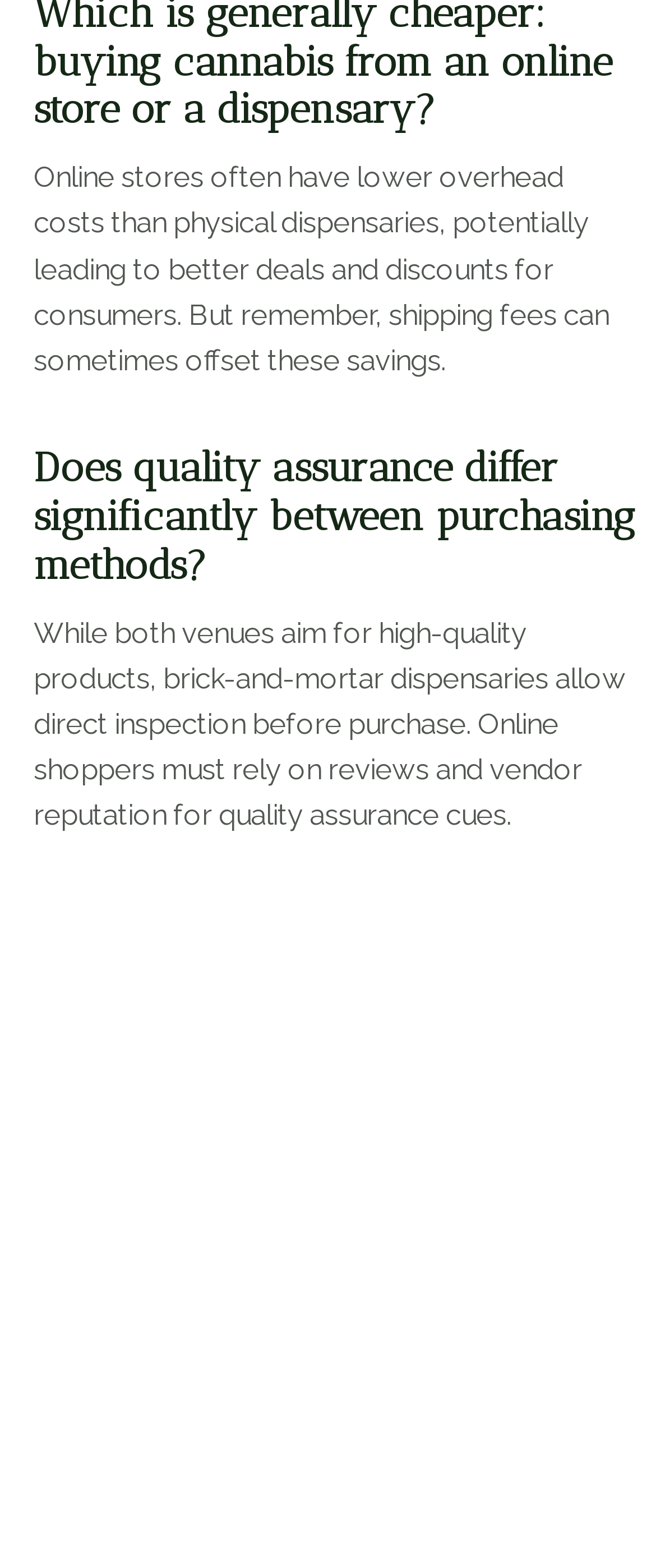Find the bounding box of the UI element described as follows: "alt="Top Cannabis Dispensaries in Kamloops"".

[0.026, 0.666, 0.379, 0.814]